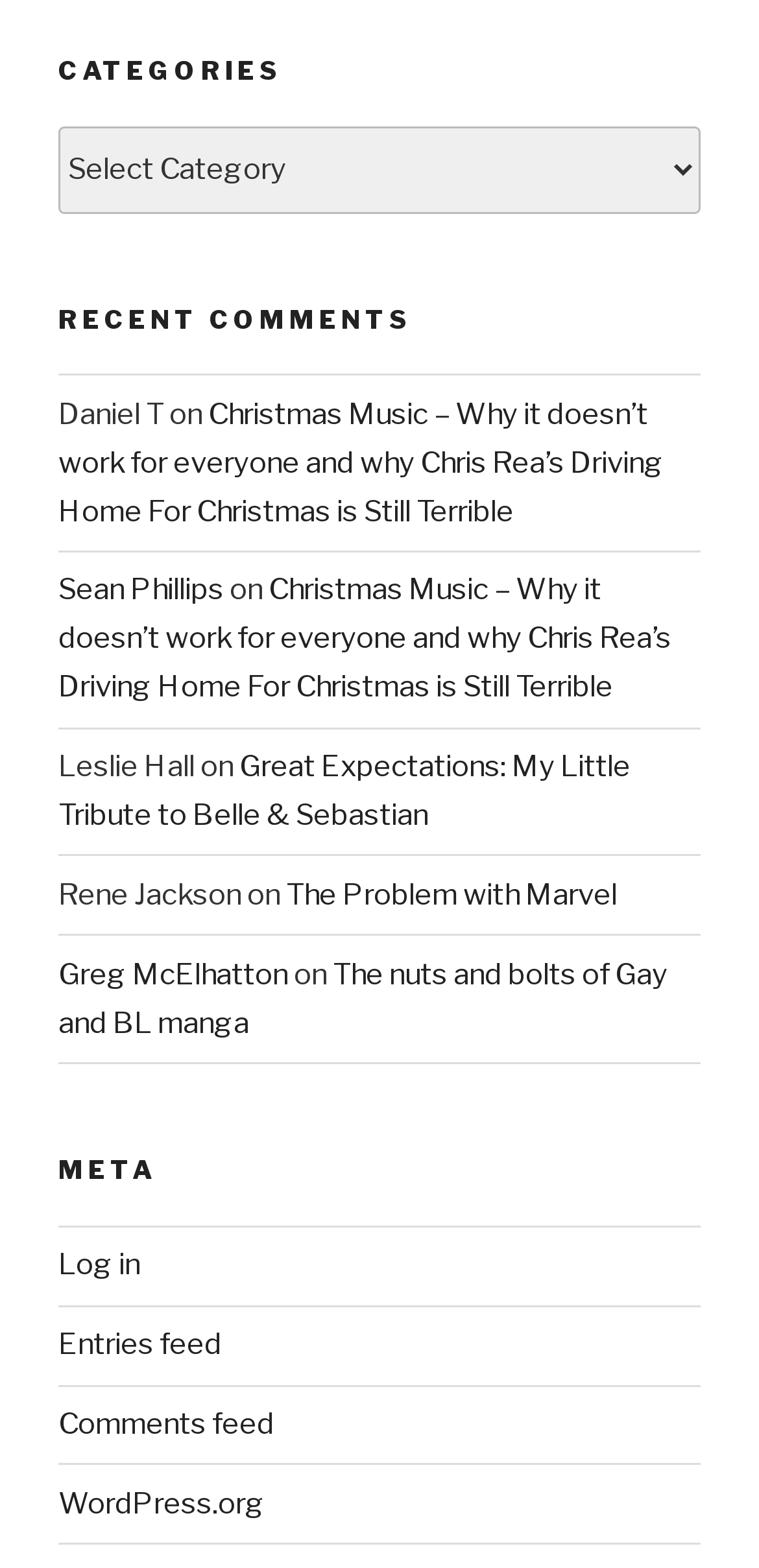Find the bounding box coordinates of the element I should click to carry out the following instruction: "Read the article about Christmas Music".

[0.077, 0.253, 0.874, 0.337]